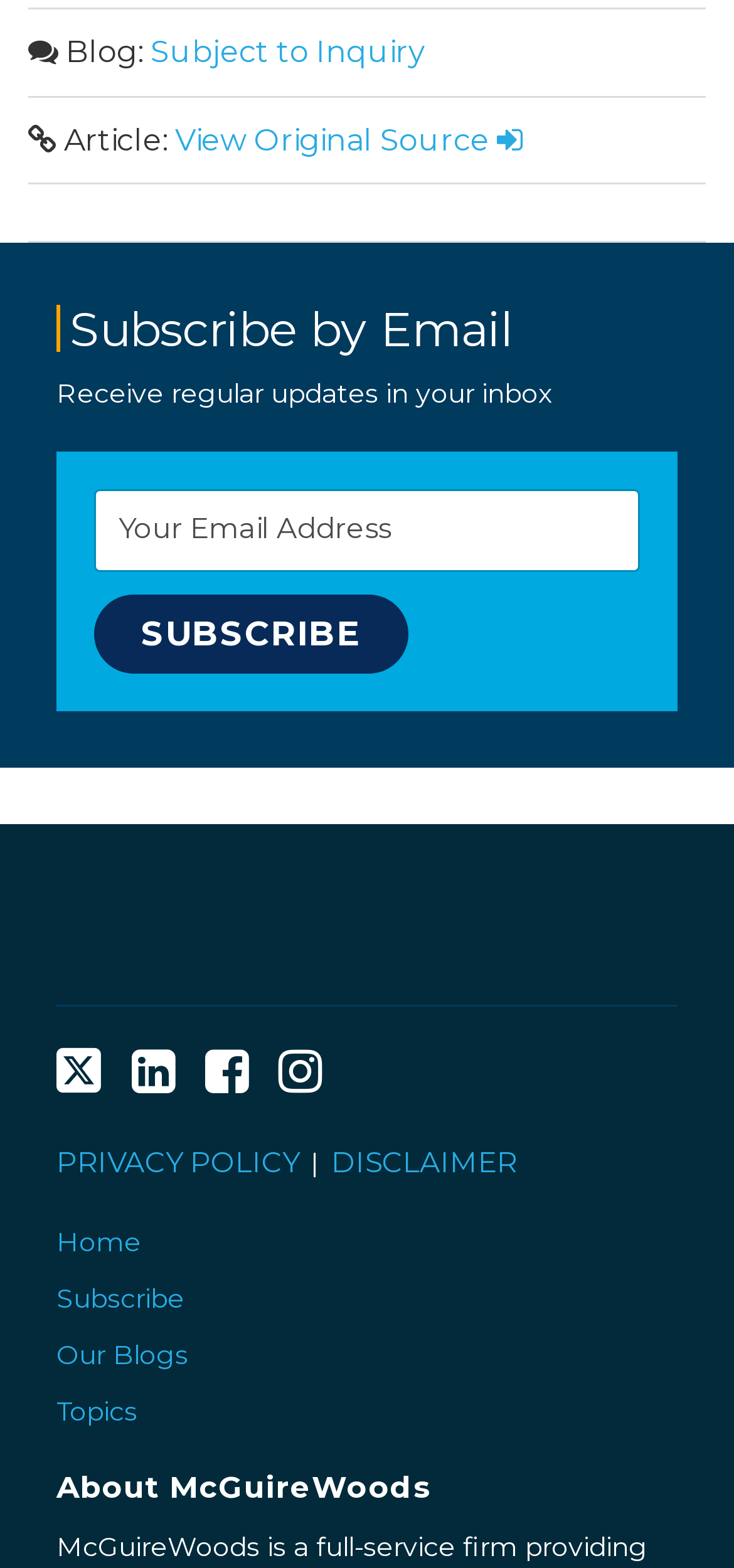What social media platforms can I follow the law firm on?
Answer the question with a single word or phrase by looking at the picture.

Twitter, LinkedIn, Facebook, Instagram